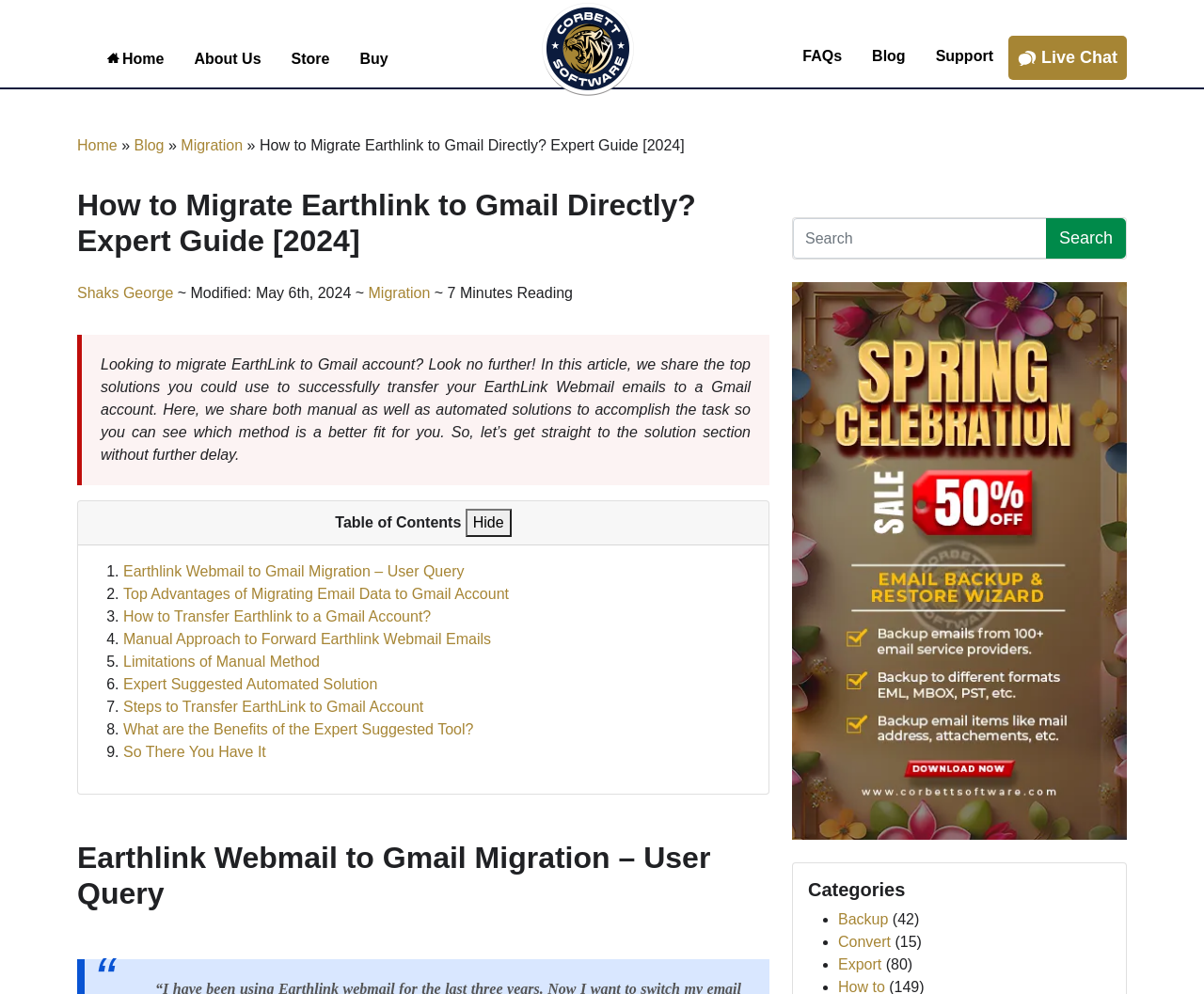Detail the webpage's structure and highlights in your description.

This webpage is about migrating EarthLink to Gmail, with a focus on providing a step-by-step guide on how to transfer emails from EarthLink to a Gmail account. The page has a logo at the top left corner, followed by a navigation menu with links to "Home", "About Us", "Store", "Buy", "FAQs", "Blog", "Support", and "Live Chat". 

Below the navigation menu, there is a heading that reads "How to Migrate Earthlink to Gmail Directly? Expert Guide [2024]" with a link to the author's name, "Shaks George", and a modification date, "May 6th, 2024". The article's introduction explains that the guide will provide both manual and automated solutions to transfer EarthLink Webmail emails to a Gmail account.

The main content of the page is divided into sections, each with a heading and a list of links. The sections include "Earthlink Webmail to Gmail Migration – User Query", "Top Advantages of Migrating Email Data to Gmail Account", "How to Transfer Earthlink to a Gmail Account?", and so on. Each section has a brief description and a link to read more.

On the right side of the page, there is a search bar with a search button, and below it, there is an offer with an image. Further down, there are categories listed, including "Backup", "Convert", and "Export", each with a number of related articles.

Overall, the webpage is well-organized and easy to navigate, with clear headings and concise descriptions that guide the reader through the process of migrating EarthLink to Gmail.